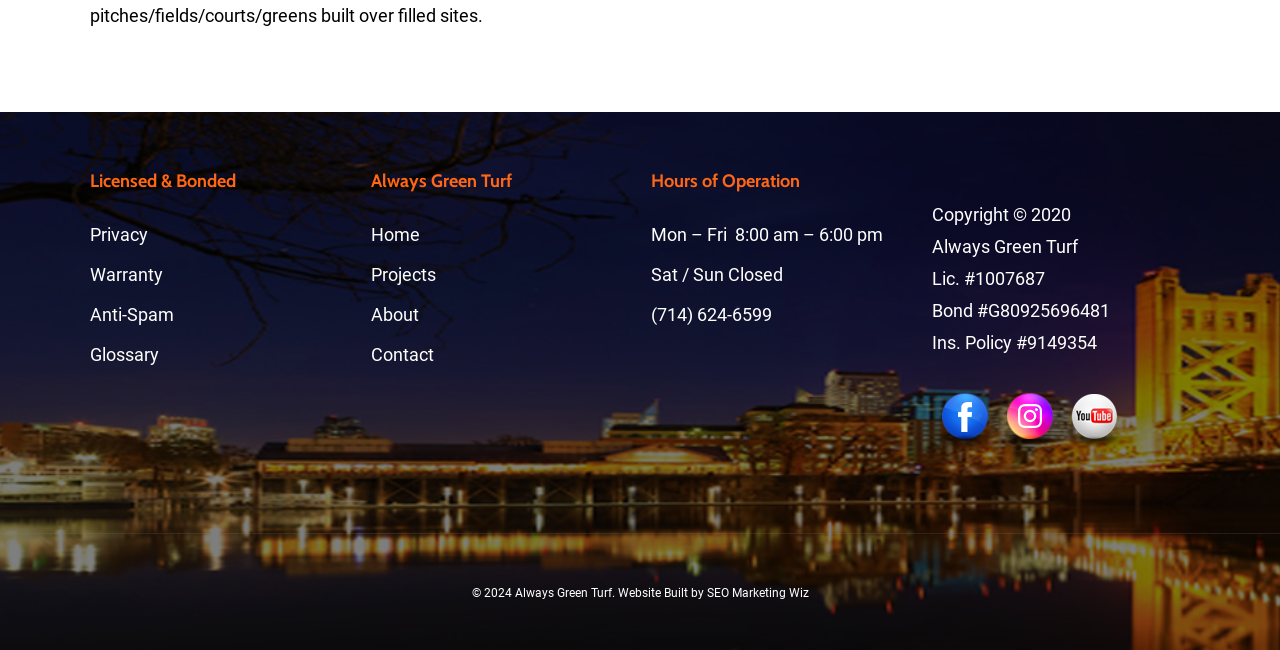Using a single word or phrase, answer the following question: 
What are the hours of operation?

Mon-Fri 8am-6pm, Sat/Sun Closed